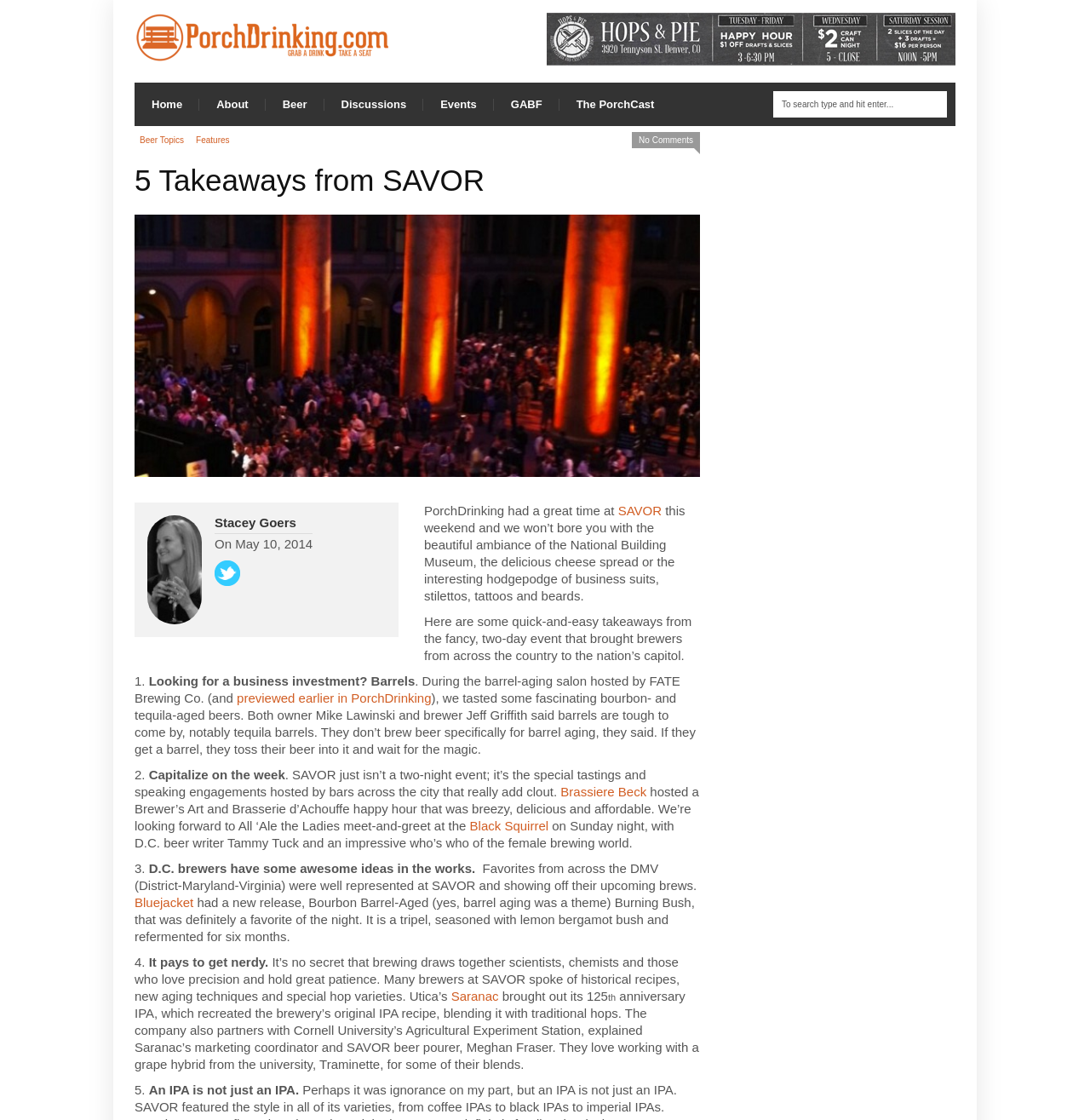Show the bounding box coordinates for the HTML element described as: "Home".

[0.123, 0.074, 0.183, 0.113]